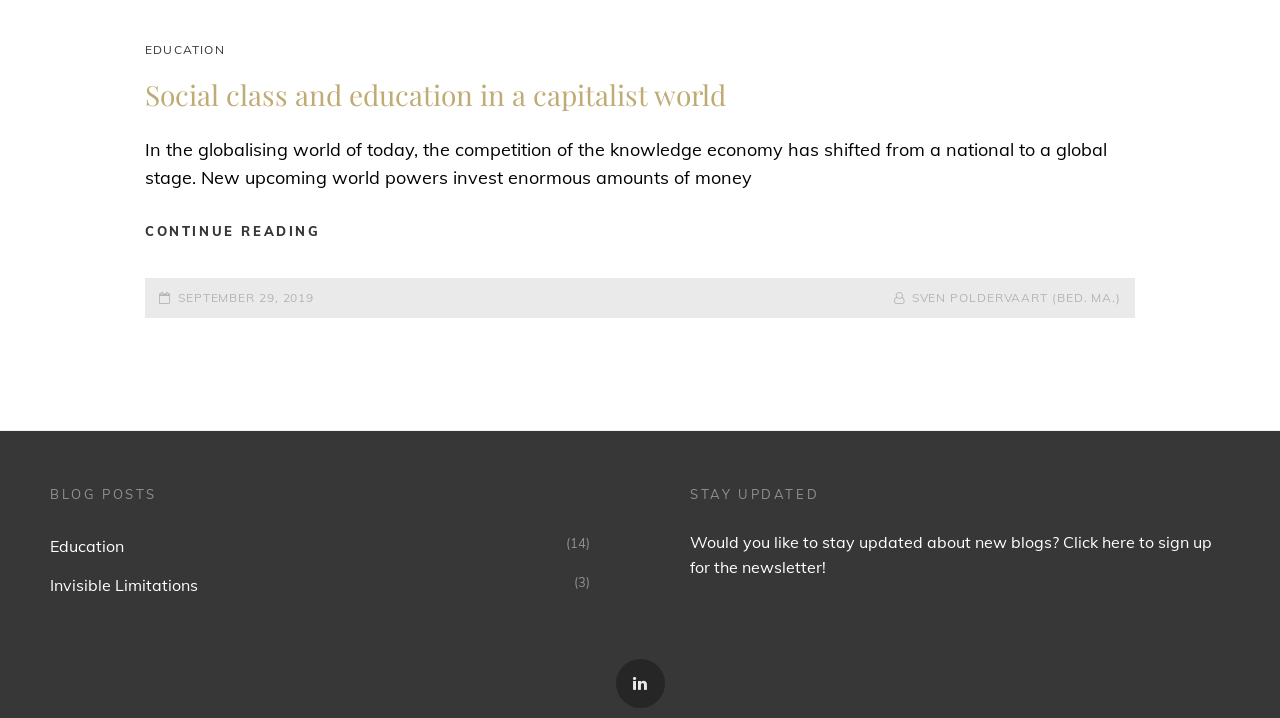Please find the bounding box for the UI element described by: "Linkedin".

[0.481, 0.918, 0.519, 0.986]